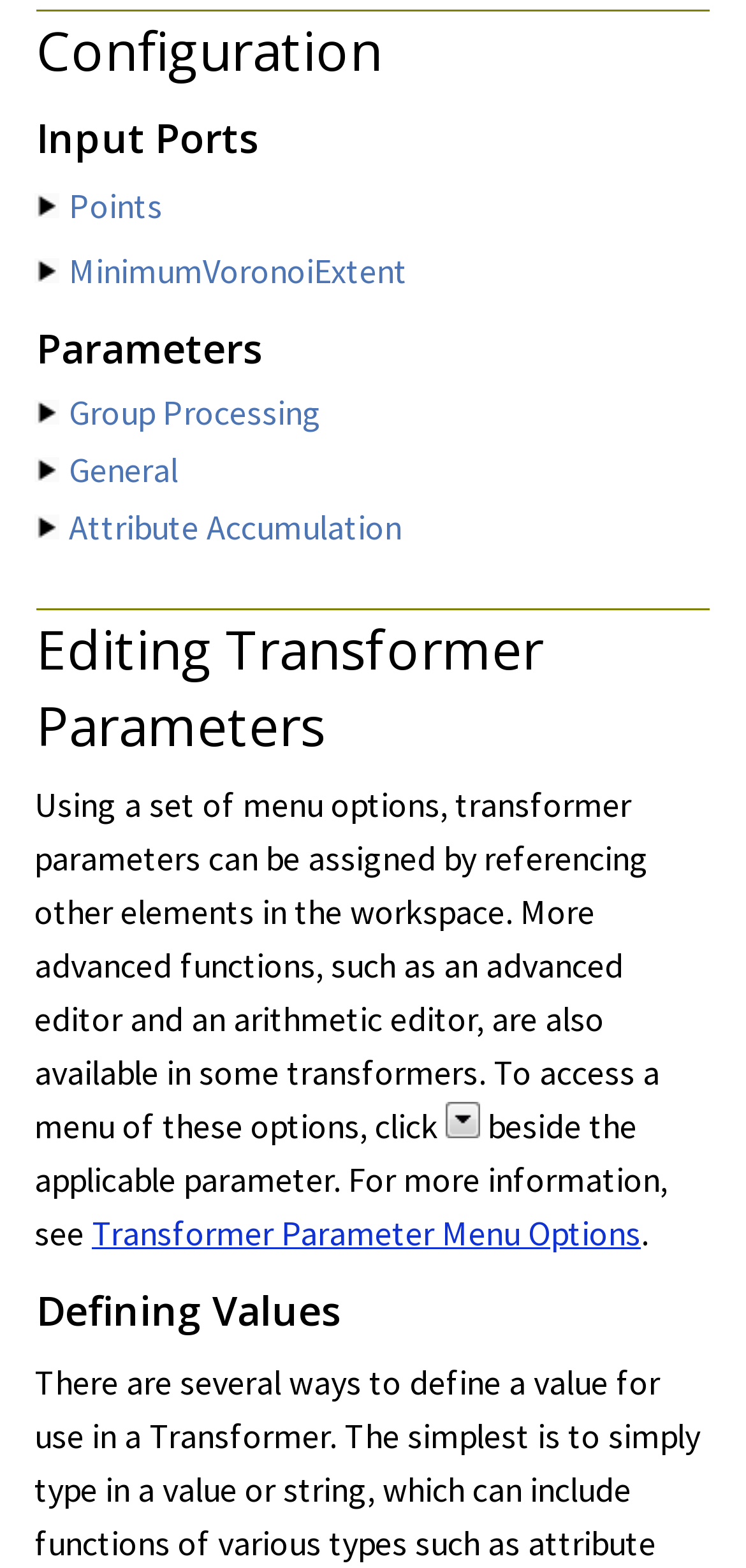Show the bounding box coordinates for the HTML element as described: "Transformer Parameter Menu Options".

[0.123, 0.771, 0.859, 0.799]